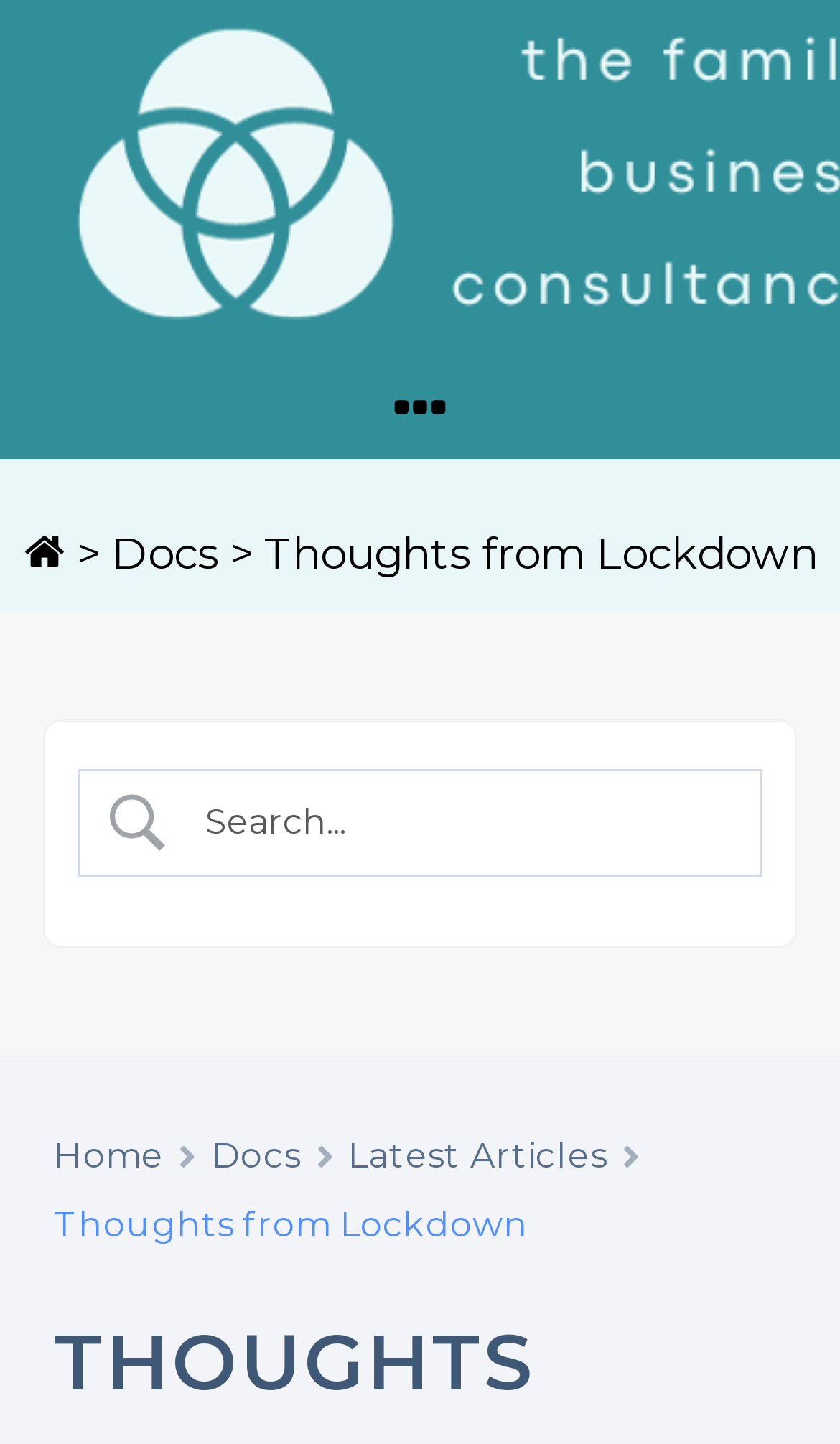How many images are on the page? Analyze the screenshot and reply with just one word or a short phrase.

1